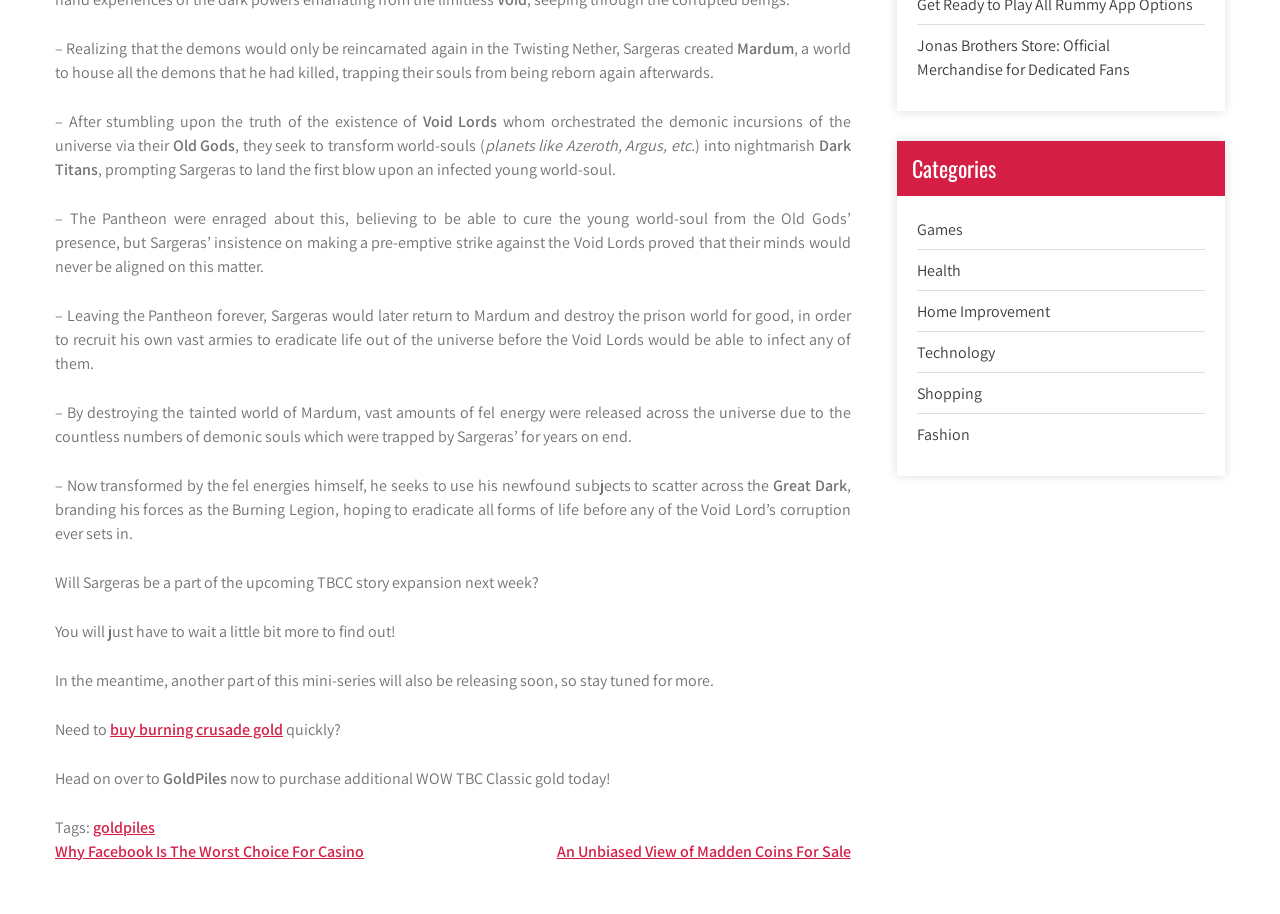Identify the bounding box coordinates for the UI element mentioned here: "Games". Provide the coordinates as four float values between 0 and 1, i.e., [left, top, right, bottom].

[0.717, 0.239, 0.753, 0.262]